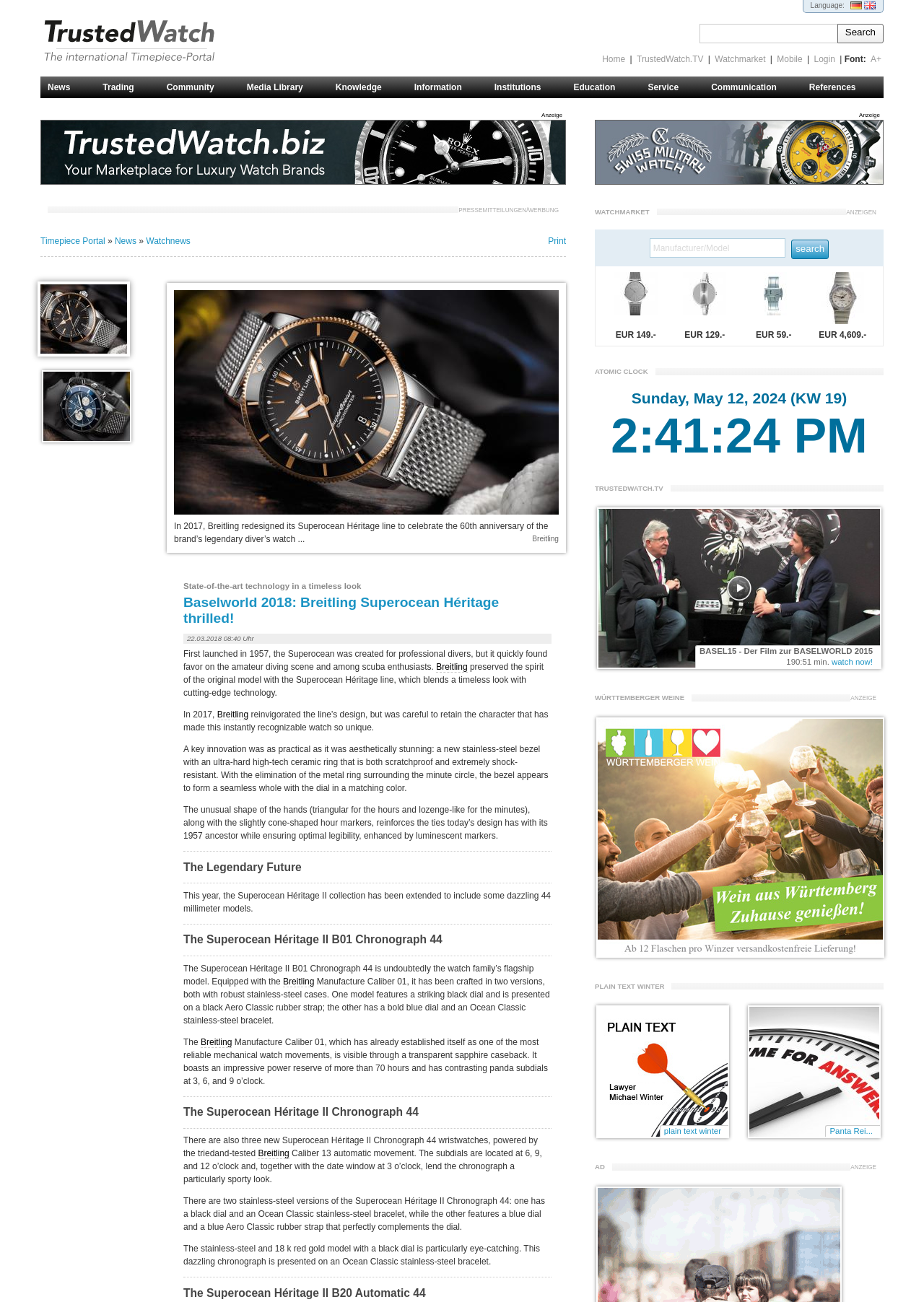Please specify the bounding box coordinates in the format (top-left x, top-left y, bottom-right x, bottom-right y), with all values as floating point numbers between 0 and 1. Identify the bounding box of the UI element described by: parent_node: EUR 4,609.-

[0.875, 0.209, 0.949, 0.251]